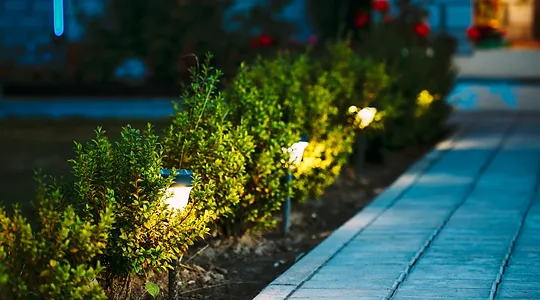Paint a vivid picture with your words by describing the image in detail.

The image captures a beautifully illuminated flowerbed alongside a stone pathway, transforming a tranquil evening scene into a visual delight. Lush green shrubs line the path, their vibrant foliage complemented by strategically placed outdoor lights that cast a warm, inviting glow. The soft lighting highlights the texture of the leaves and enhances the overall ambiance, creating a serene and welcoming atmosphere. This meticulous arrangement showcases the artistry of flowerbed maintenance, emphasizing the importance of care and attention in garden aesthetics, particularly at night. The scene encapsulates the charm of outdoor landscaping, inviting passersby to appreciate the beauty of nature even after sunset.